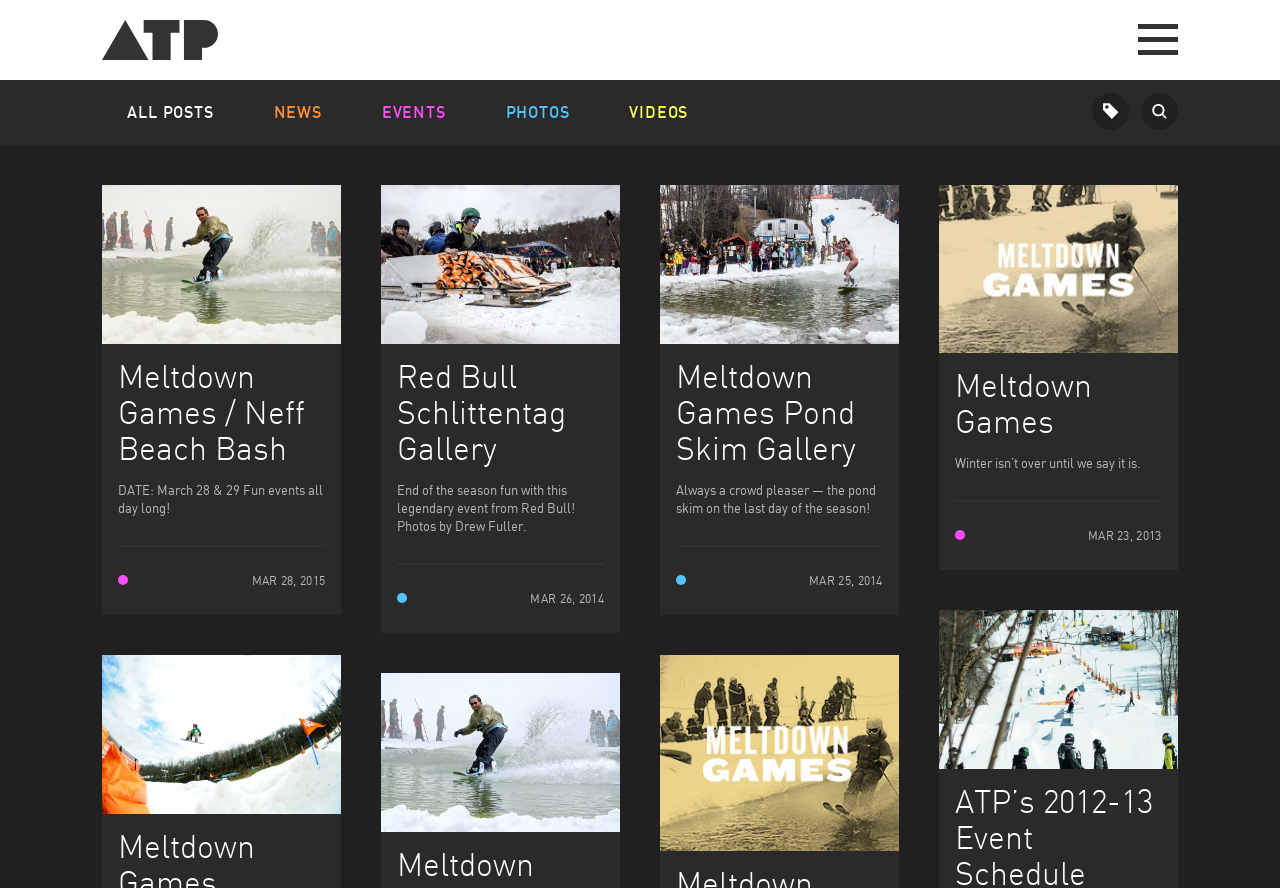What type of content is on this webpage?
Utilize the information in the image to give a detailed answer to the question.

Based on the webpage structure and content, it appears to be an archive of games-related posts, including news, events, photos, and videos.